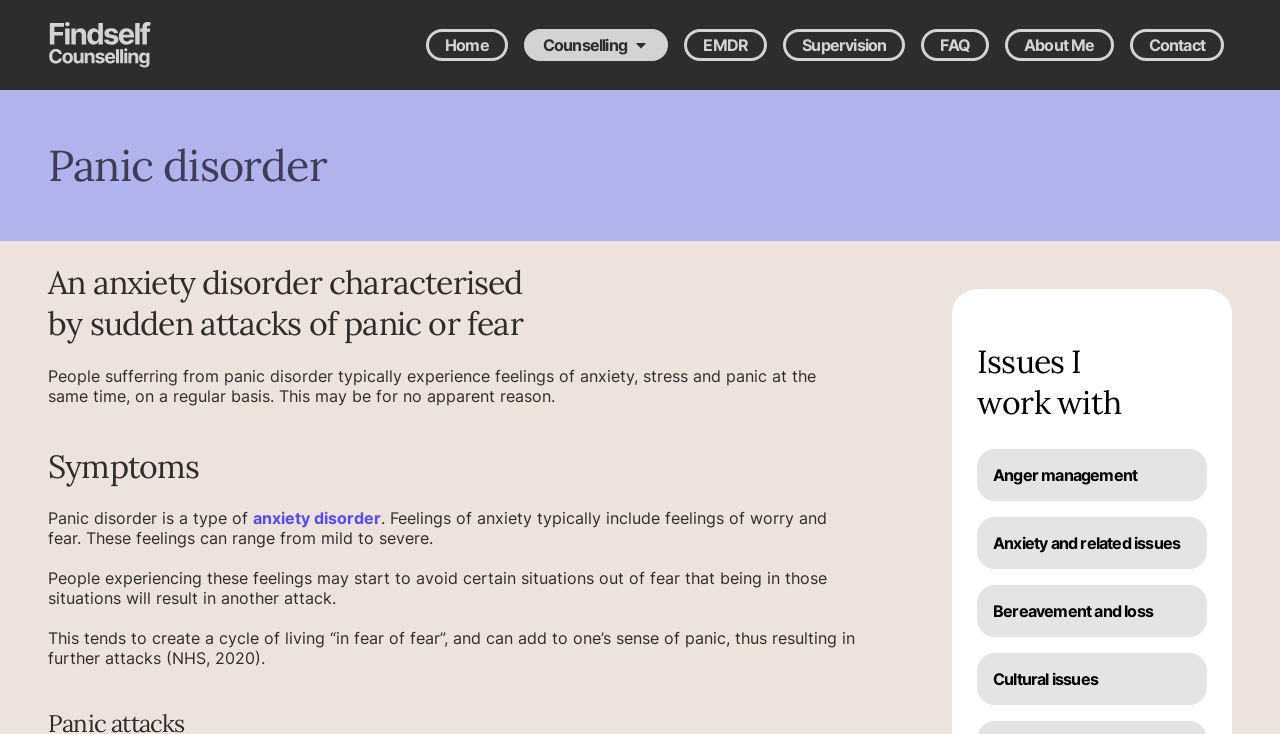Please identify the bounding box coordinates for the region that you need to click to follow this instruction: "read about anxiety disorder".

[0.198, 0.693, 0.298, 0.72]